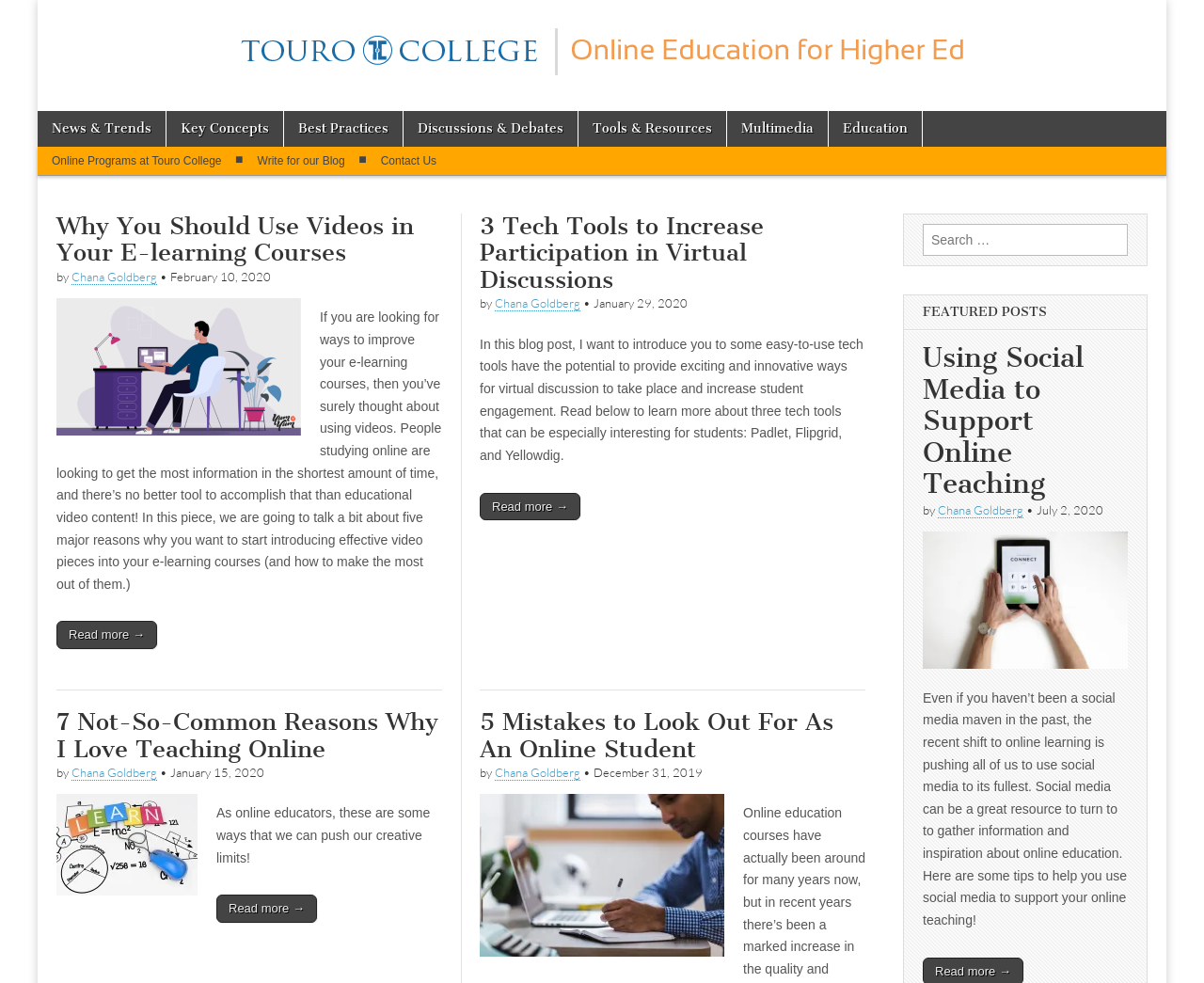Can you show the bounding box coordinates of the region to click on to complete the task described in the instruction: "Click on 'News & Trends'"?

[0.031, 0.113, 0.138, 0.149]